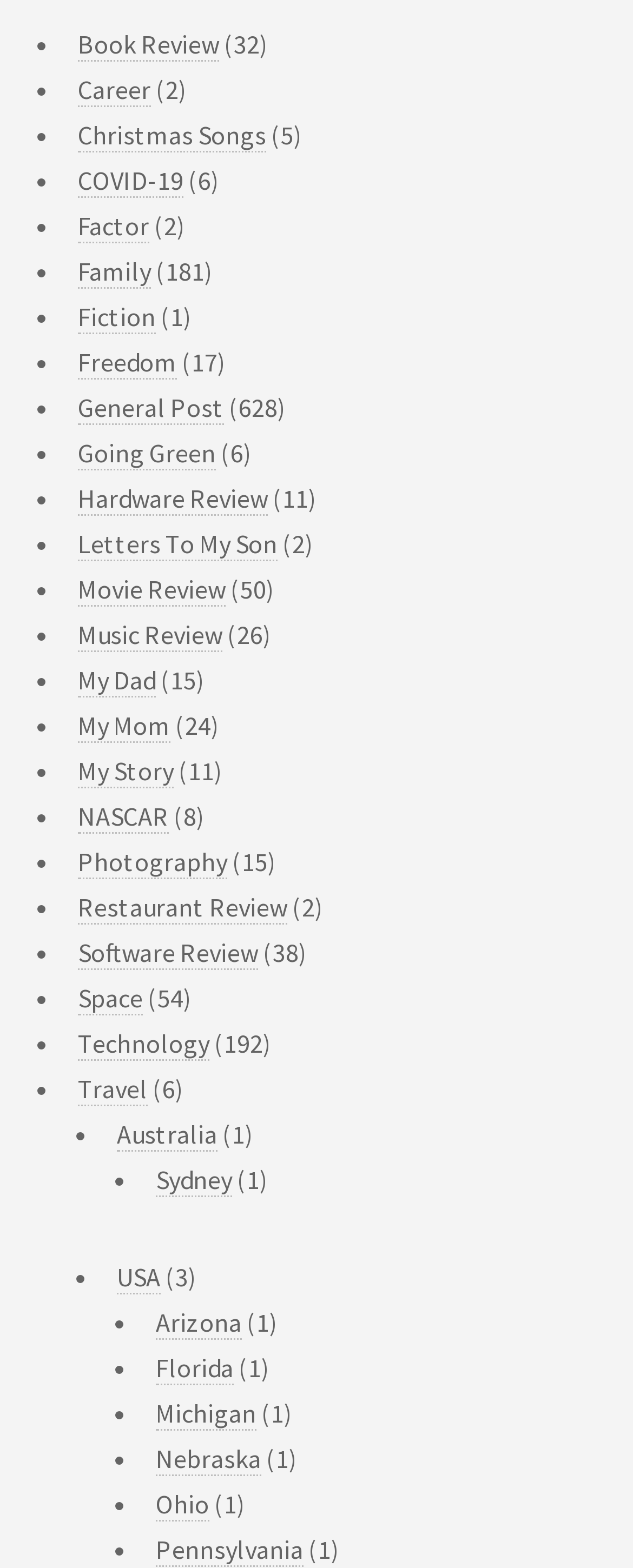Locate the bounding box coordinates of the element that should be clicked to fulfill the instruction: "Check out Movie Review".

[0.123, 0.366, 0.356, 0.387]